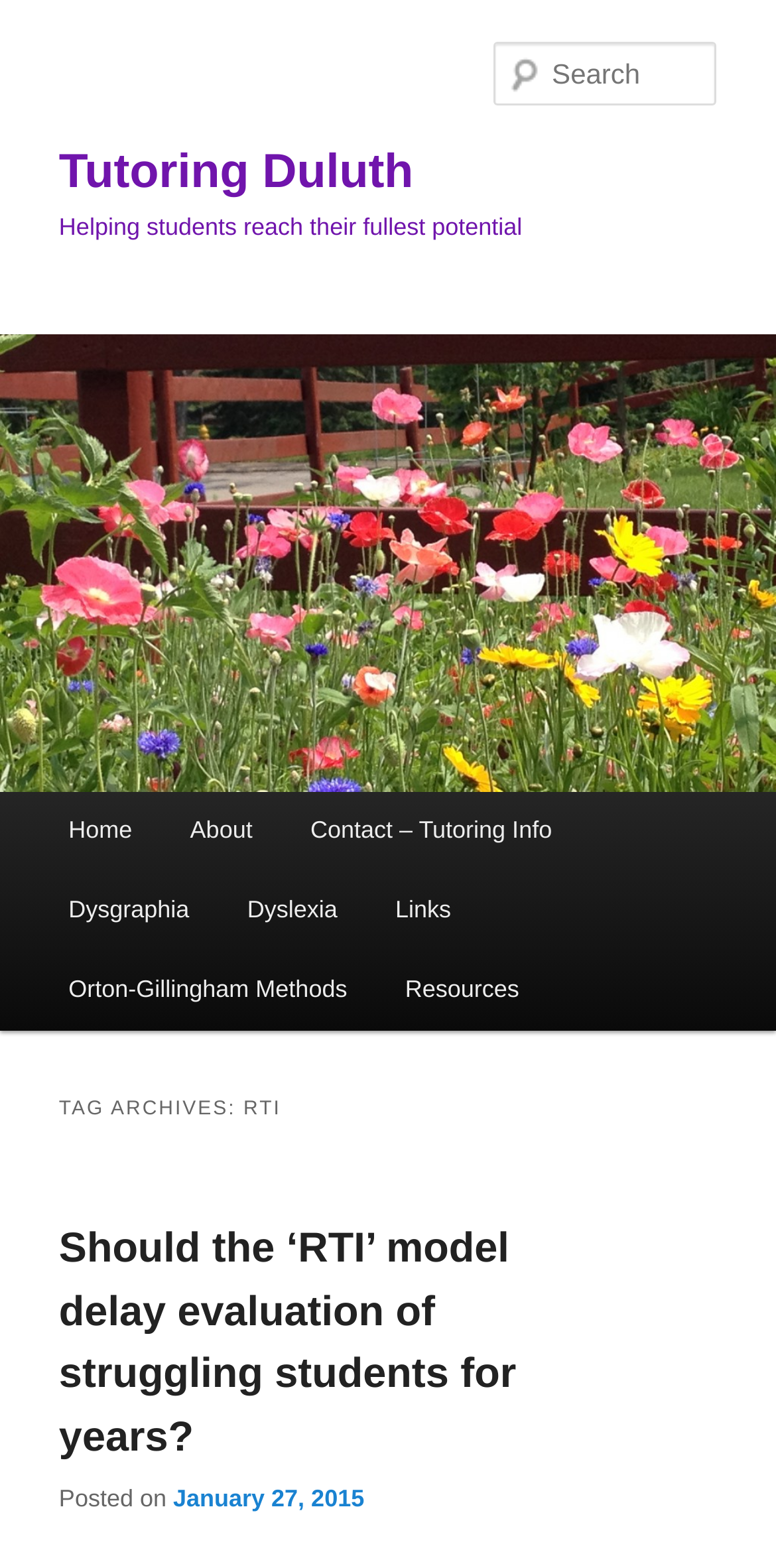Find the bounding box coordinates of the clickable area that will achieve the following instruction: "Read the article 'Should the ‘RTI’ model delay evaluation of struggling students for years?'".

[0.076, 0.782, 0.665, 0.931]